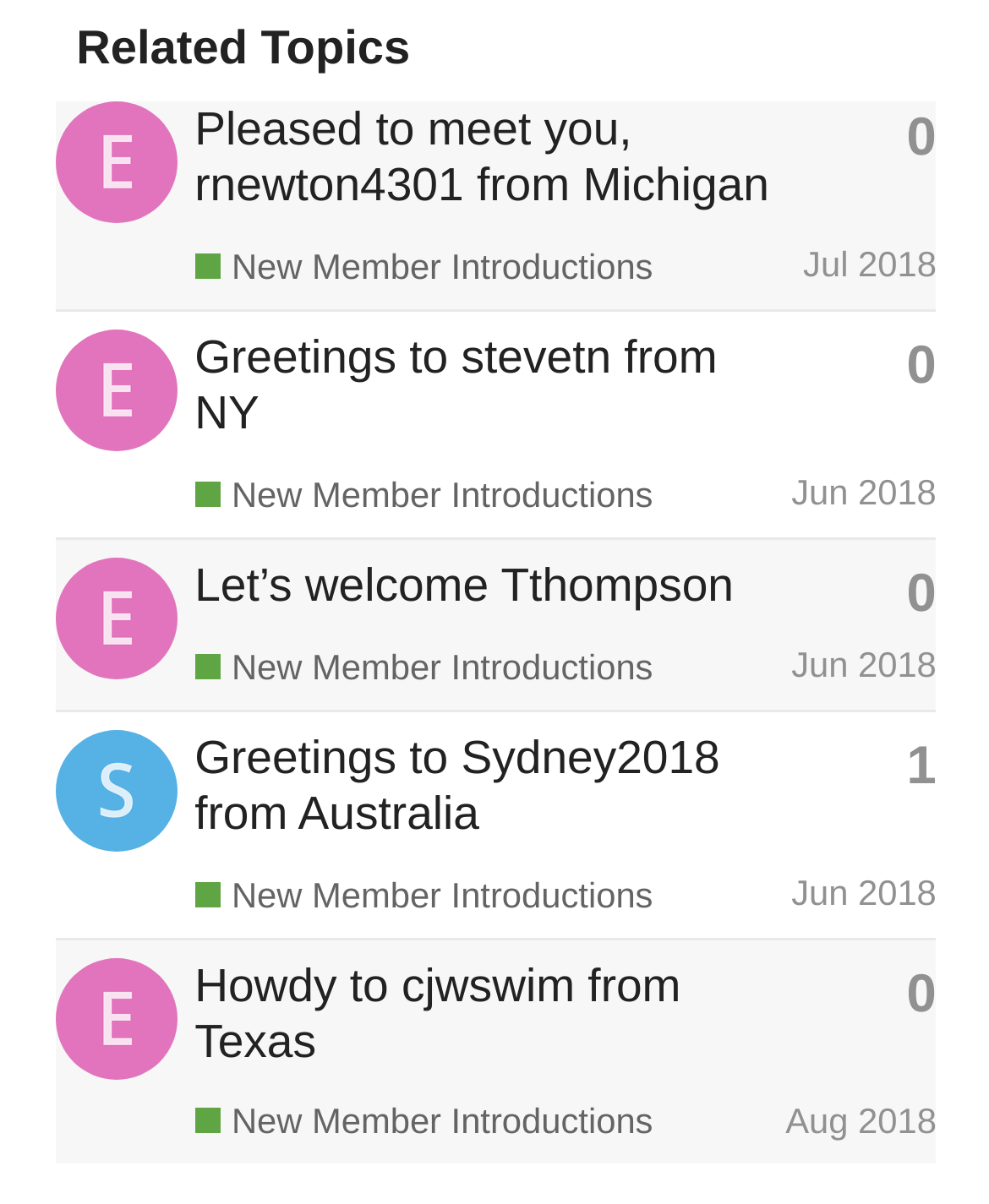Please identify the bounding box coordinates of the element's region that needs to be clicked to fulfill the following instruction: "View Eisi_BFintern's profile". The bounding box coordinates should consist of four float numbers between 0 and 1, i.e., [left, top, right, bottom].

[0.056, 0.116, 0.179, 0.152]